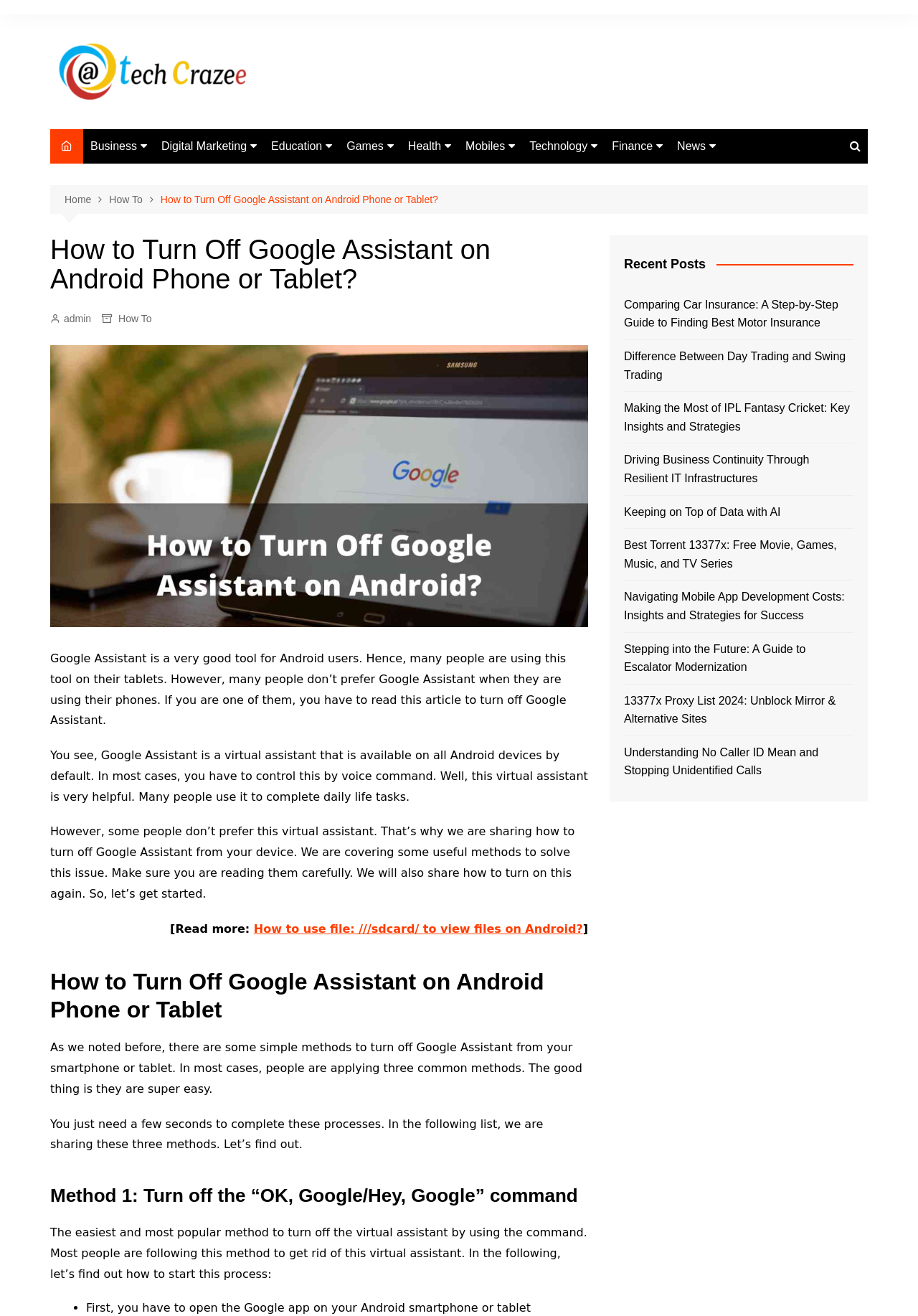Determine the bounding box coordinates of the region to click in order to accomplish the following instruction: "Navigate to the 'Recent Posts' section". Provide the coordinates as four float numbers between 0 and 1, specifically [left, top, right, bottom].

[0.68, 0.195, 0.93, 0.207]